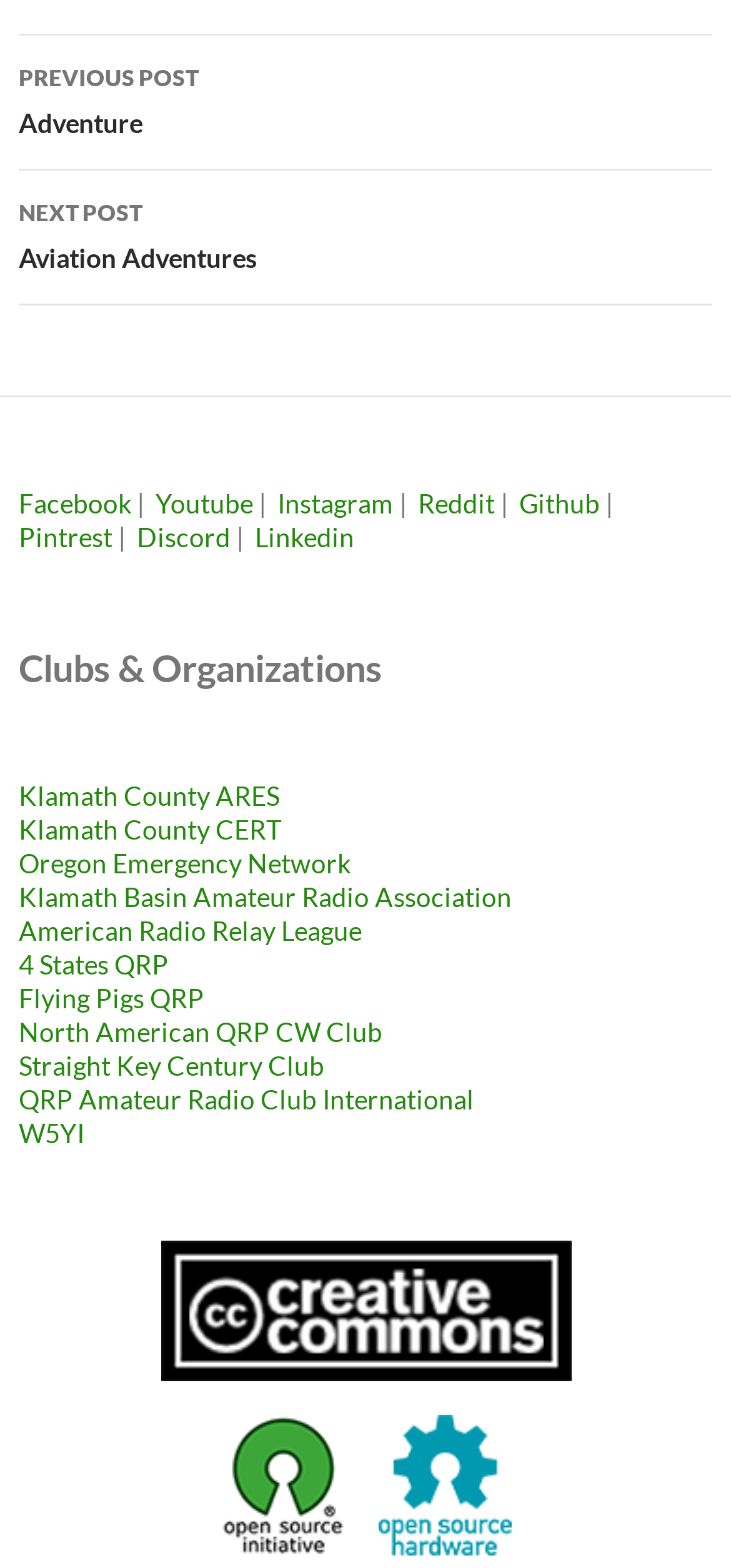Based on the element description "Previous PostAdventure", predict the bounding box coordinates of the UI element.

[0.026, 0.023, 0.974, 0.109]